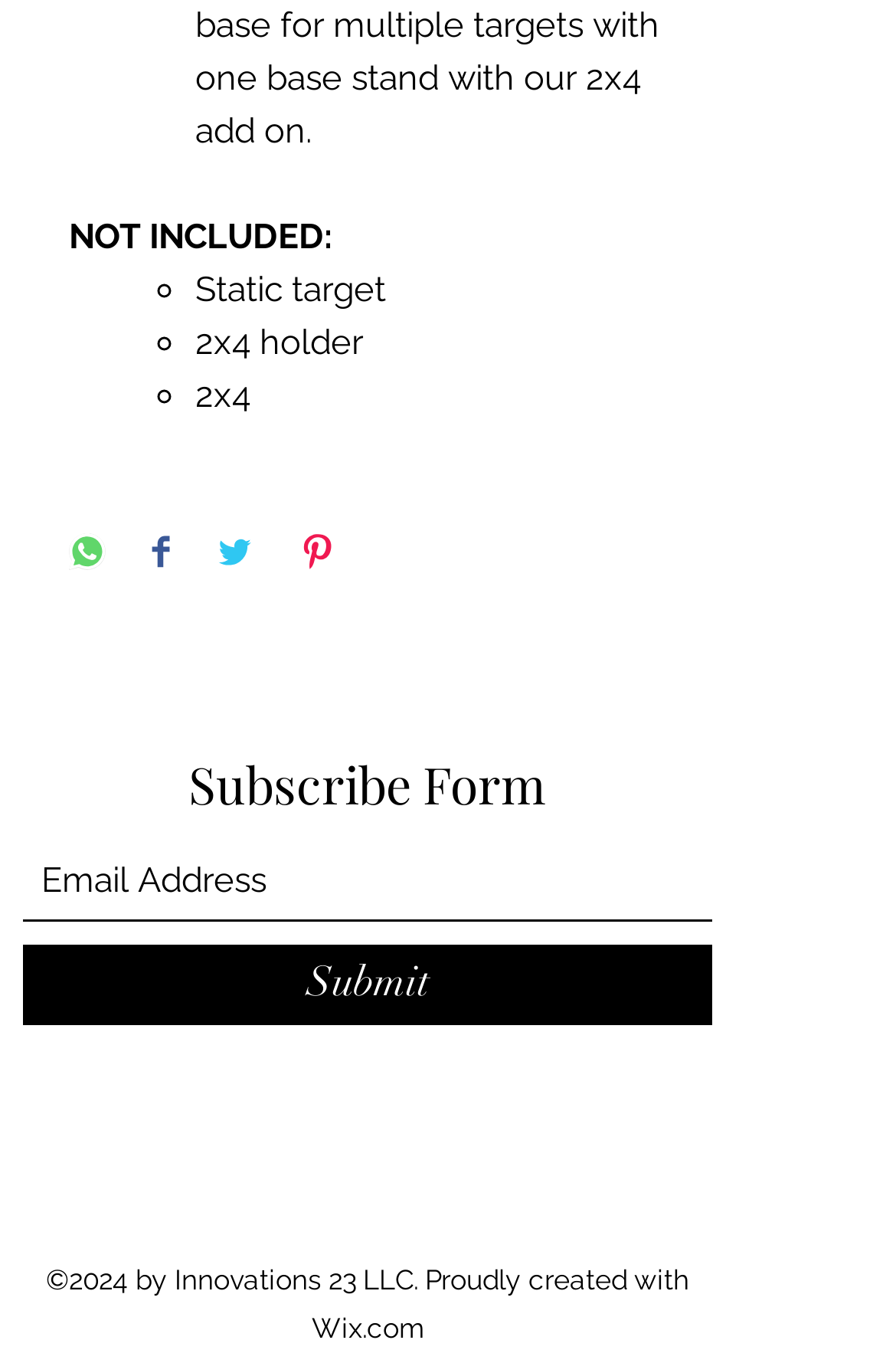Can you find the bounding box coordinates of the area I should click to execute the following instruction: "Submit the form"?

[0.026, 0.693, 0.795, 0.752]